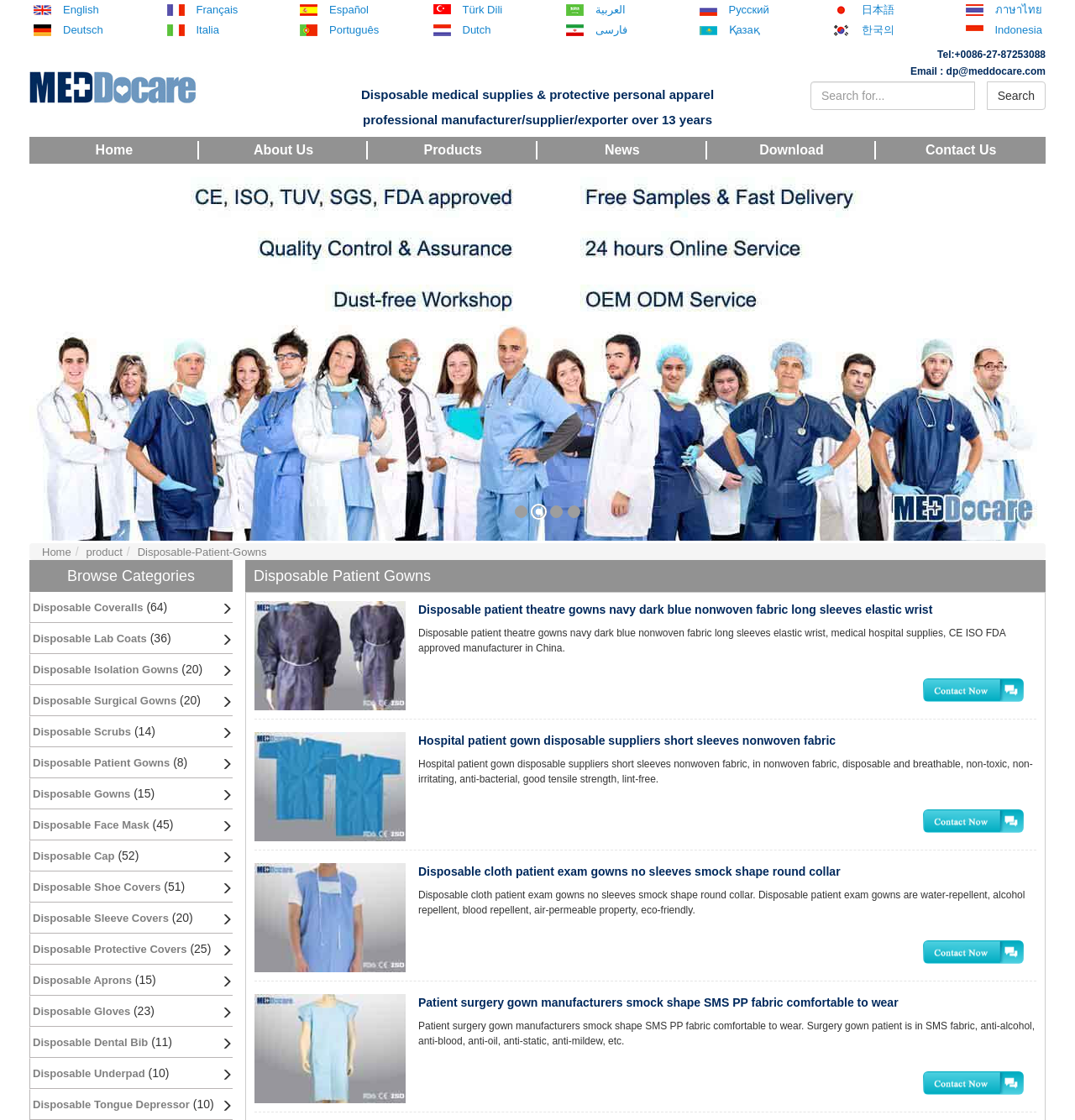Identify the bounding box coordinates for the element you need to click to achieve the following task: "View Disposable Patient Gowns". Provide the bounding box coordinates as four float numbers between 0 and 1, in the form [left, top, right, bottom].

[0.128, 0.487, 0.248, 0.498]